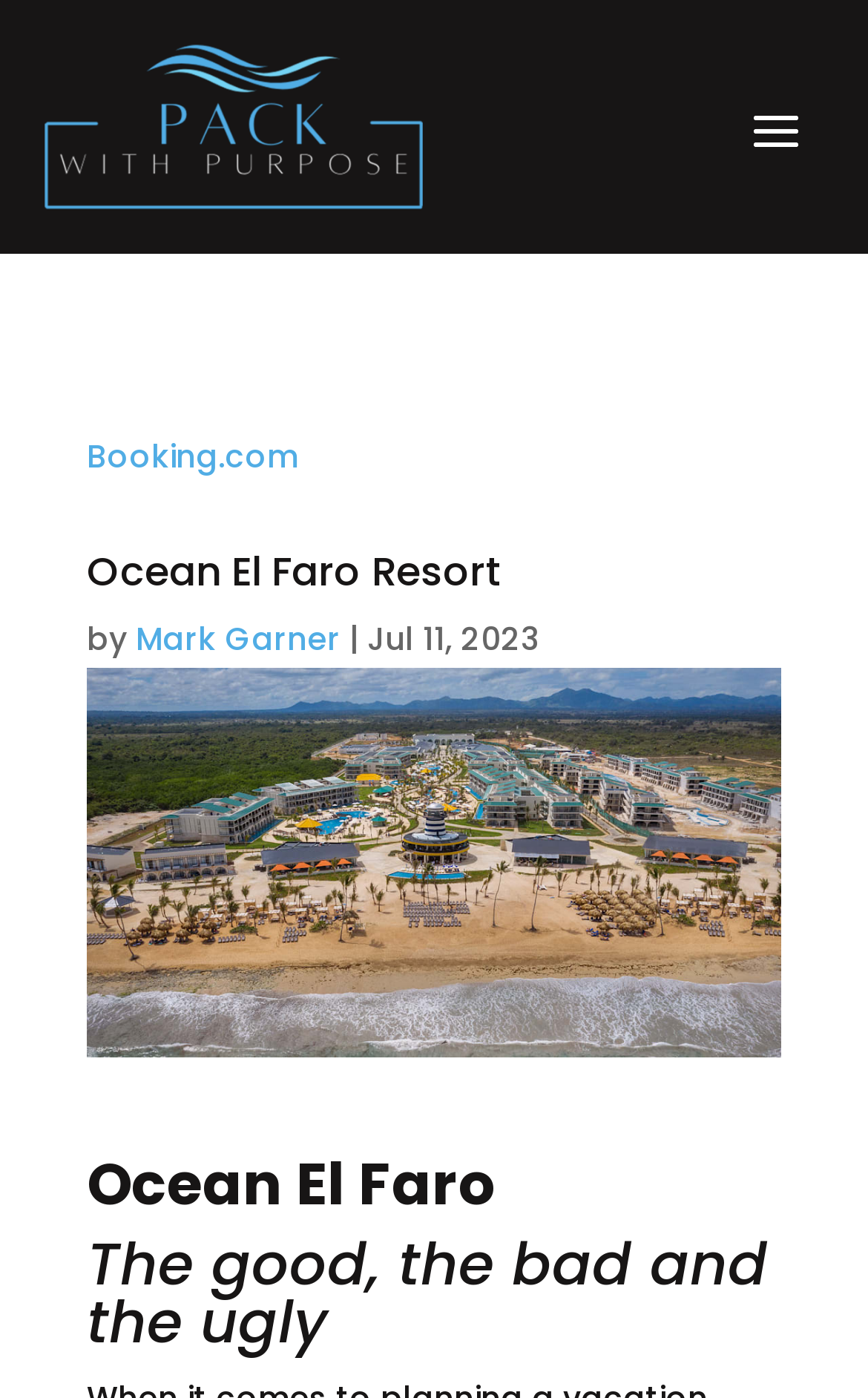Use a single word or phrase to respond to the question:
What is the tone of the review?

Honest